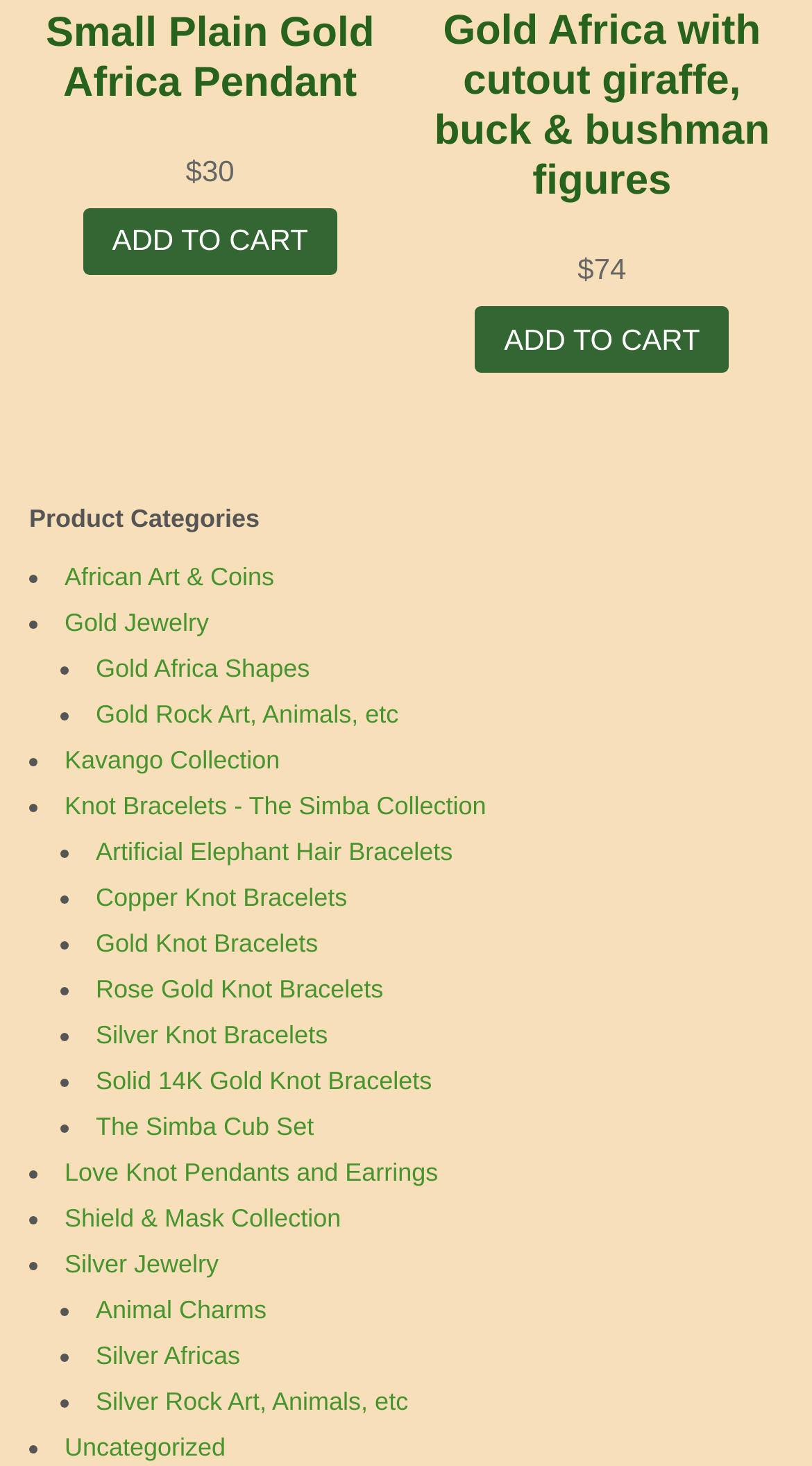Find and provide the bounding box coordinates for the UI element described here: "Gold Rock Art, Animals, etc". The coordinates should be given as four float numbers between 0 and 1: [left, top, right, bottom].

[0.118, 0.477, 0.491, 0.497]